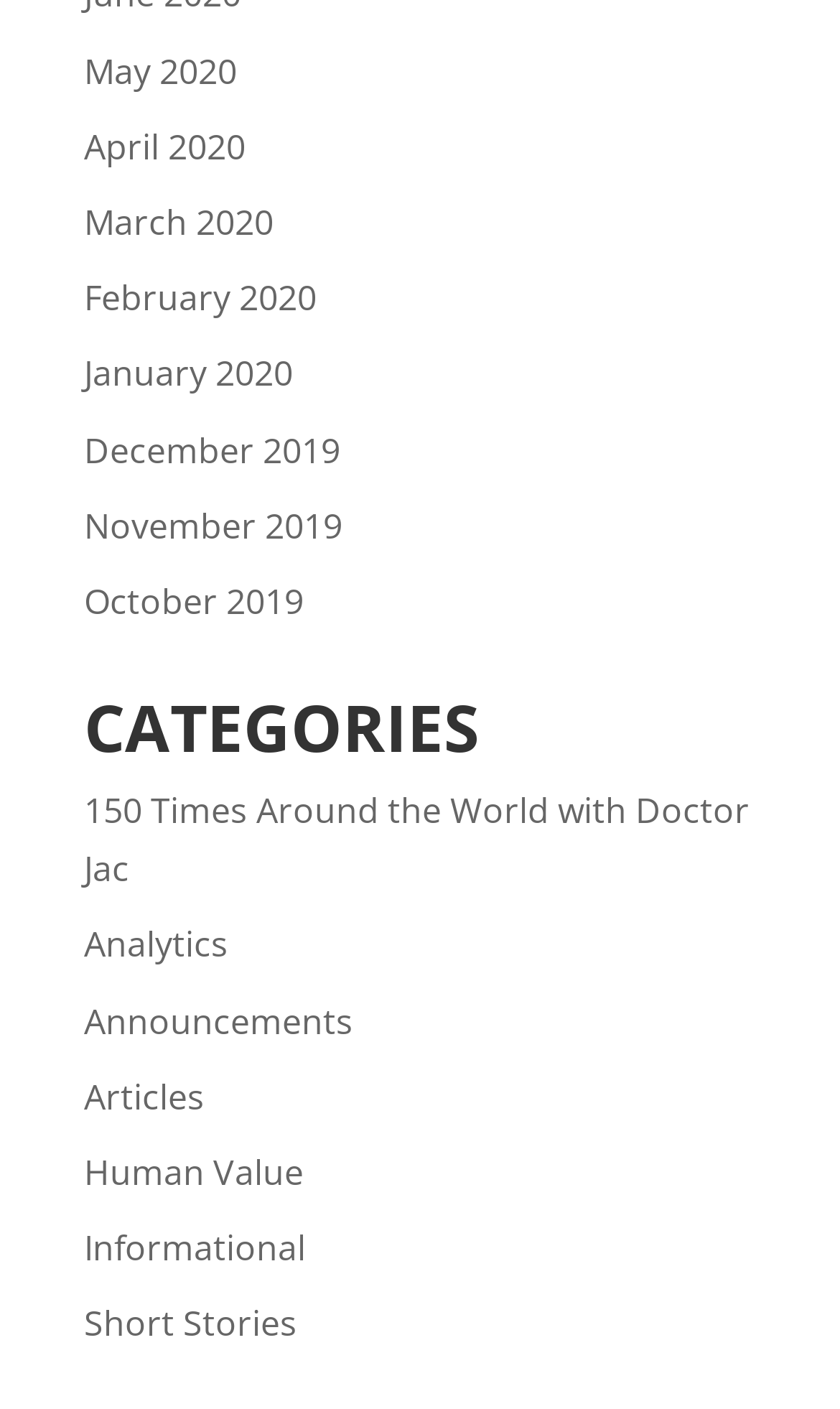Can you find the bounding box coordinates for the element that needs to be clicked to execute this instruction: "Explore the category of Human Value"? The coordinates should be given as four float numbers between 0 and 1, i.e., [left, top, right, bottom].

[0.1, 0.815, 0.362, 0.849]